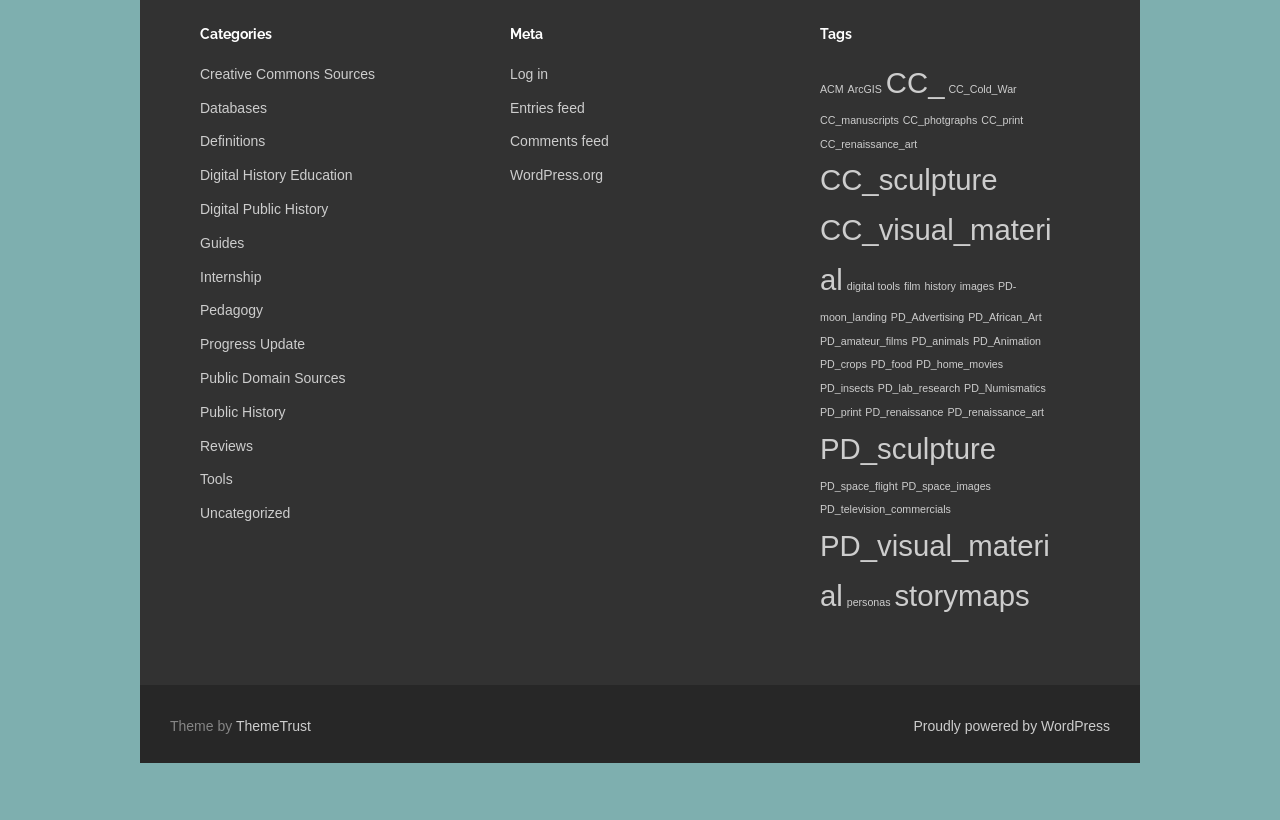What is the theme provider of the website?
Based on the image, give a one-word or short phrase answer.

ThemeTrust